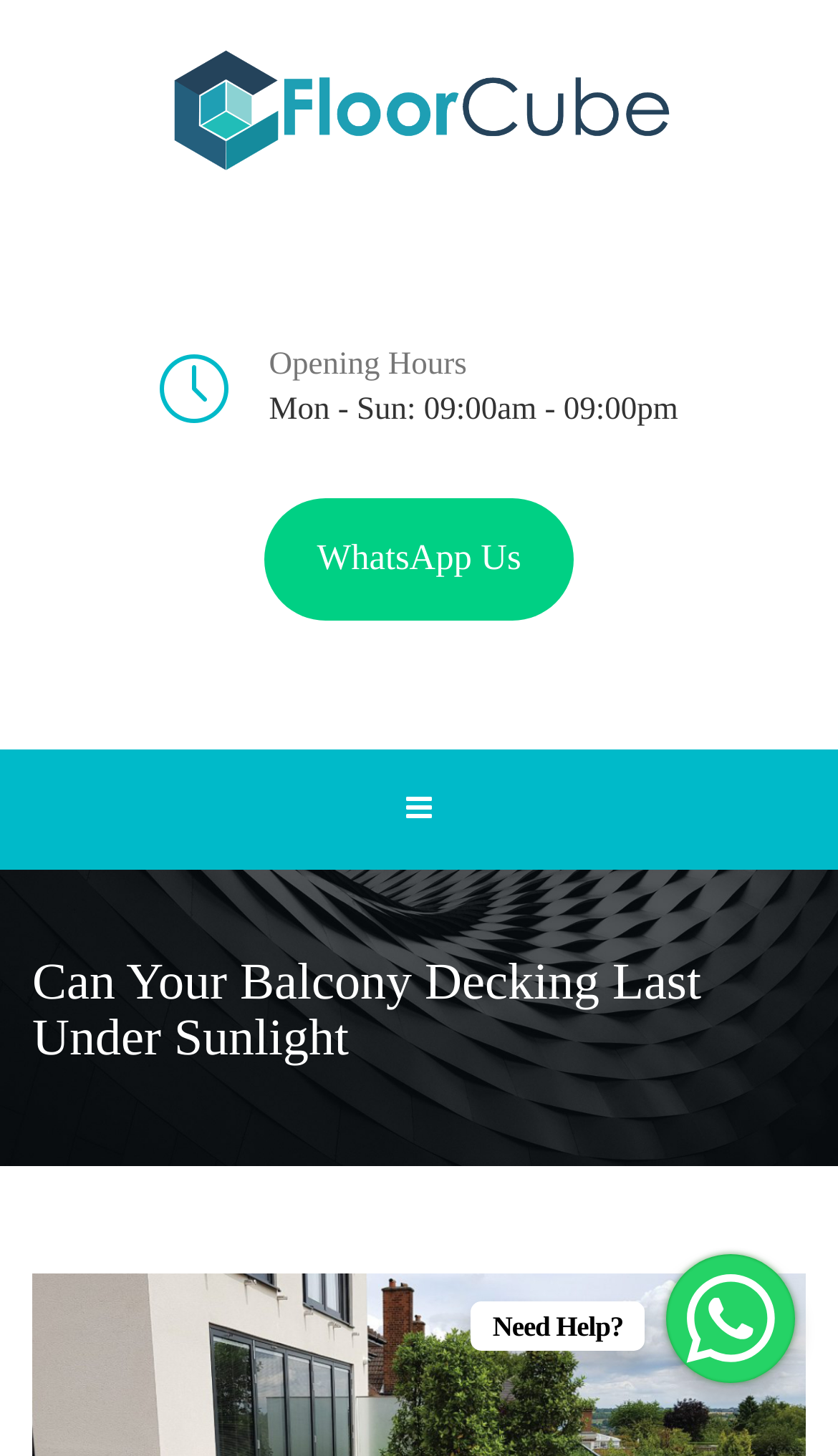Provide the bounding box coordinates of the UI element this sentence describes: "WhatsApp Us".

[0.315, 0.342, 0.685, 0.426]